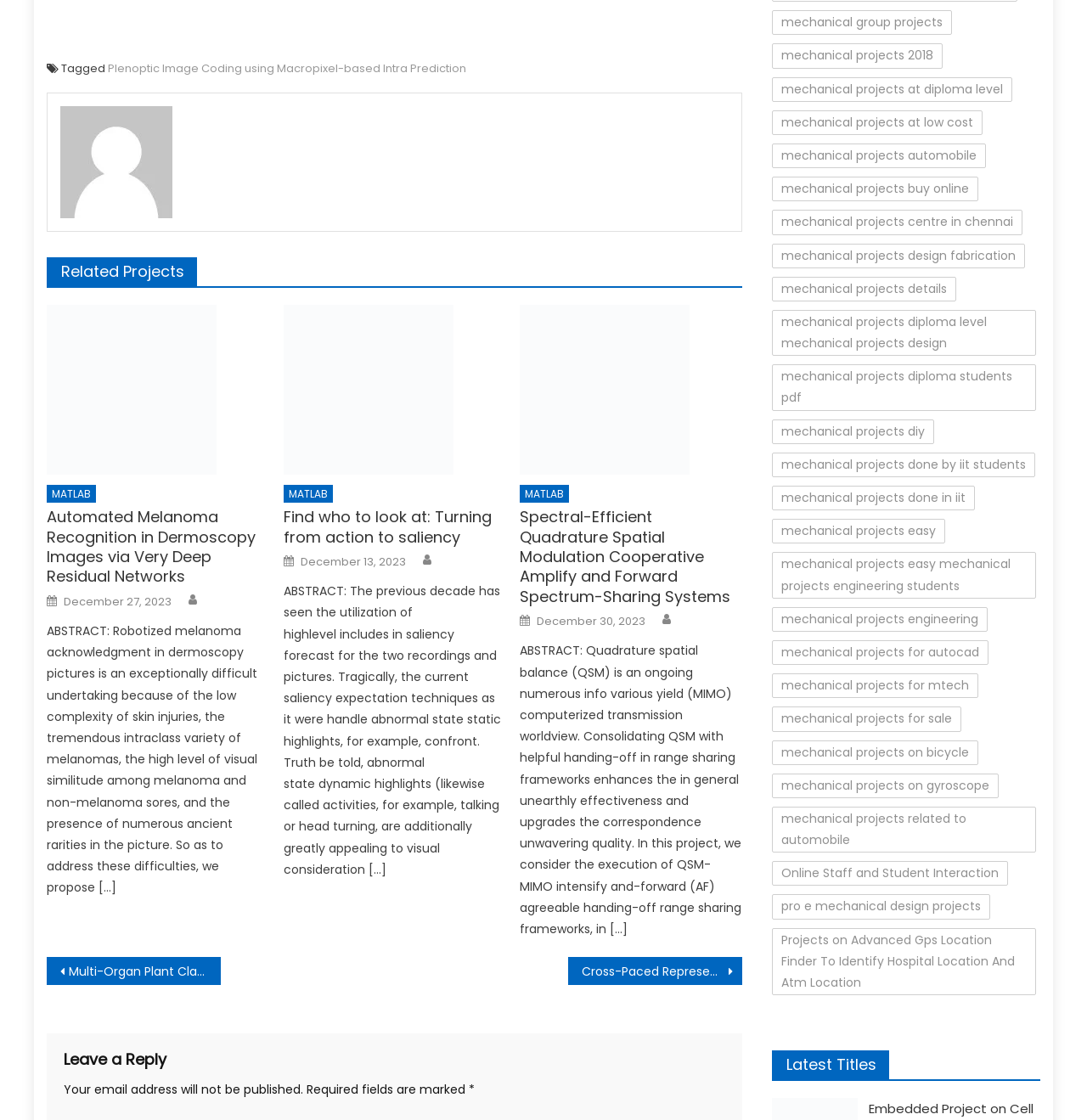Identify the bounding box coordinates of the part that should be clicked to carry out this instruction: "Click on 'Plenoptic Image Coding using Macropixel-based Intra Prediction'".

[0.099, 0.054, 0.429, 0.068]